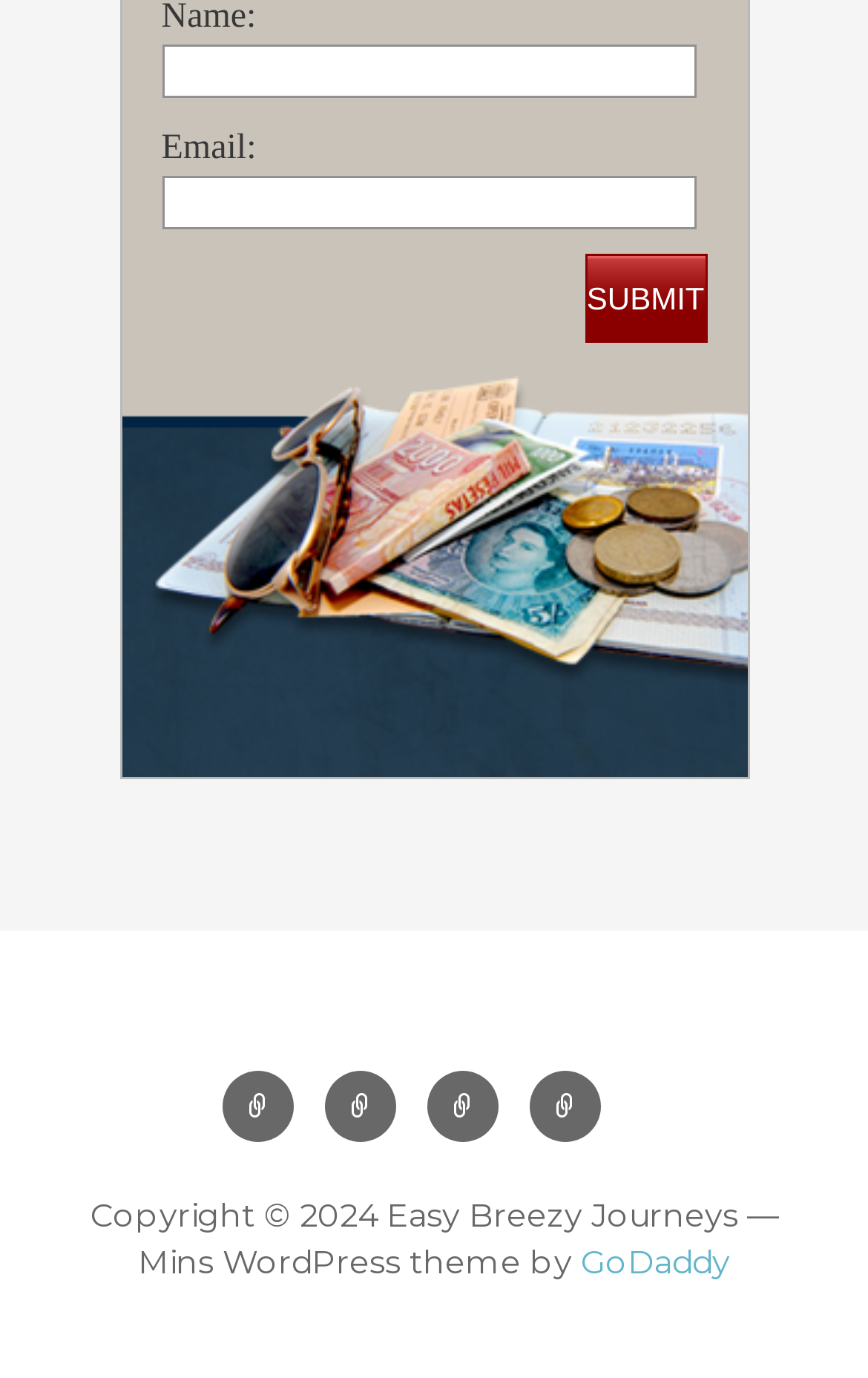Identify the bounding box coordinates of the clickable section necessary to follow the following instruction: "Enter your email". The coordinates should be presented as four float numbers from 0 to 1, i.e., [left, top, right, bottom].

[0.186, 0.128, 0.802, 0.166]